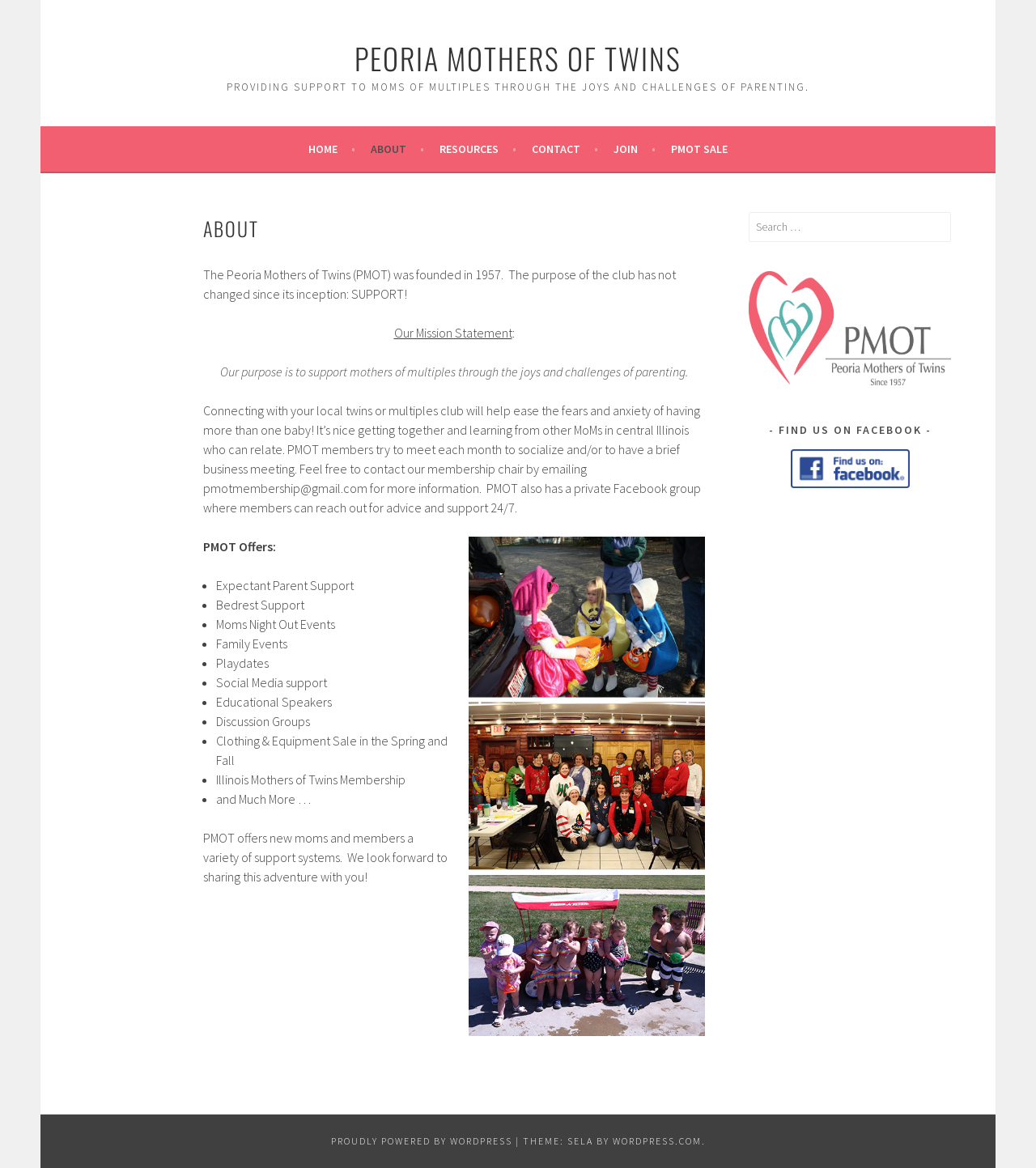Your task is to find and give the main heading text of the webpage.

PEORIA MOTHERS OF TWINS